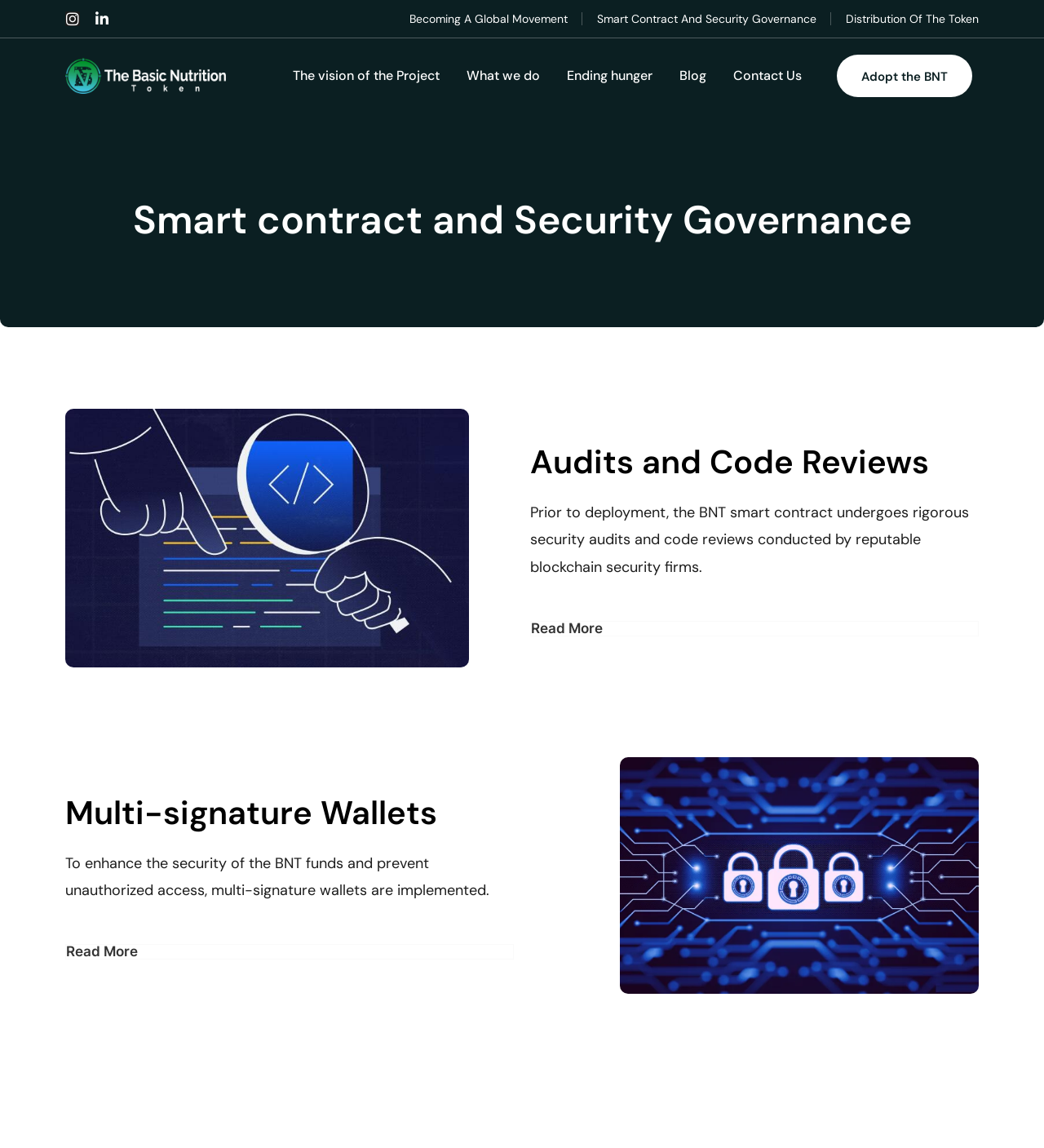Find the bounding box of the UI element described as follows: "Contact Us".

[0.694, 0.051, 0.776, 0.081]